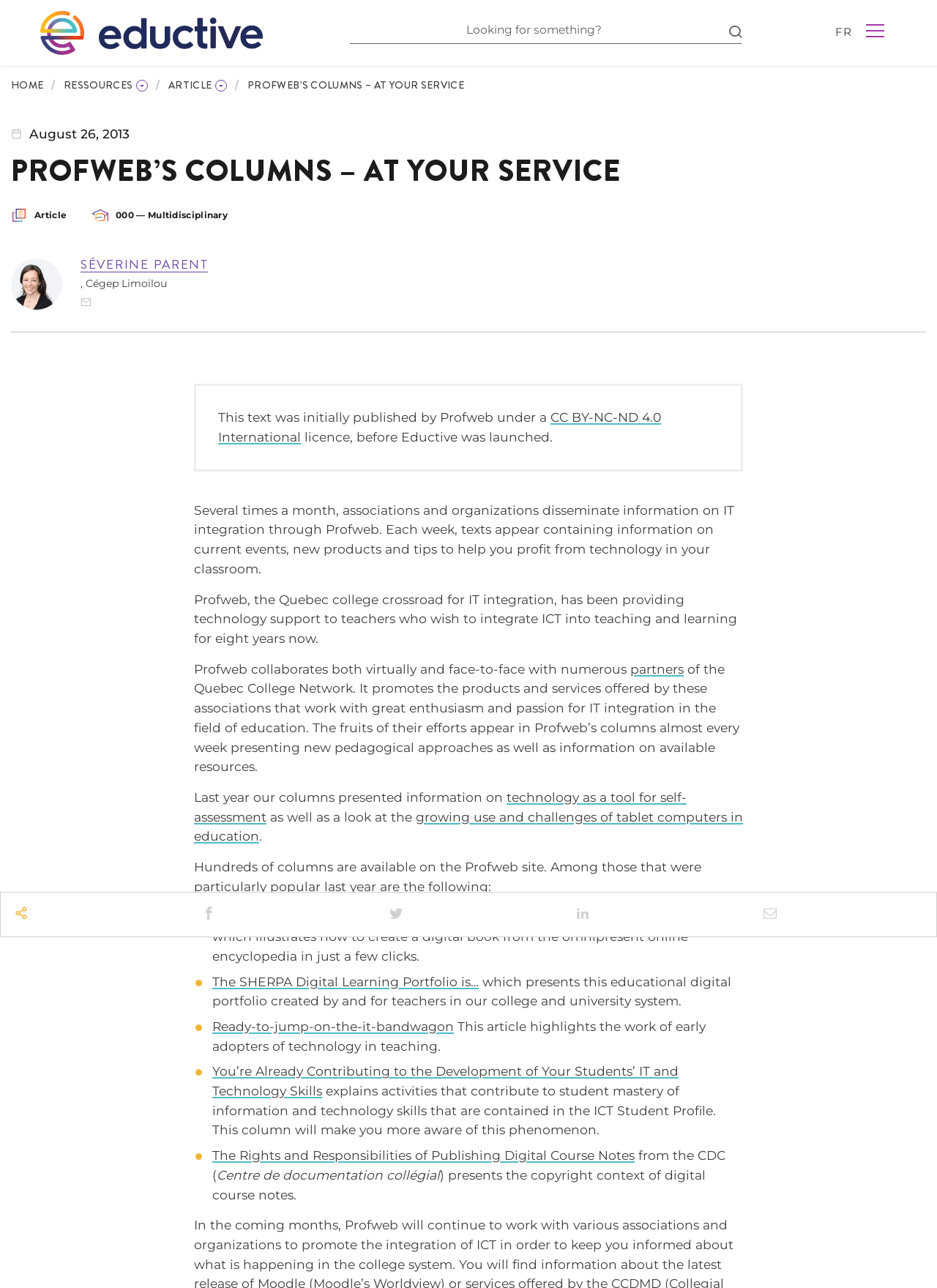Pinpoint the bounding box coordinates of the area that should be clicked to complete the following instruction: "Go to the home page". The coordinates must be given as four float numbers between 0 and 1, i.e., [left, top, right, bottom].

[0.012, 0.061, 0.046, 0.072]